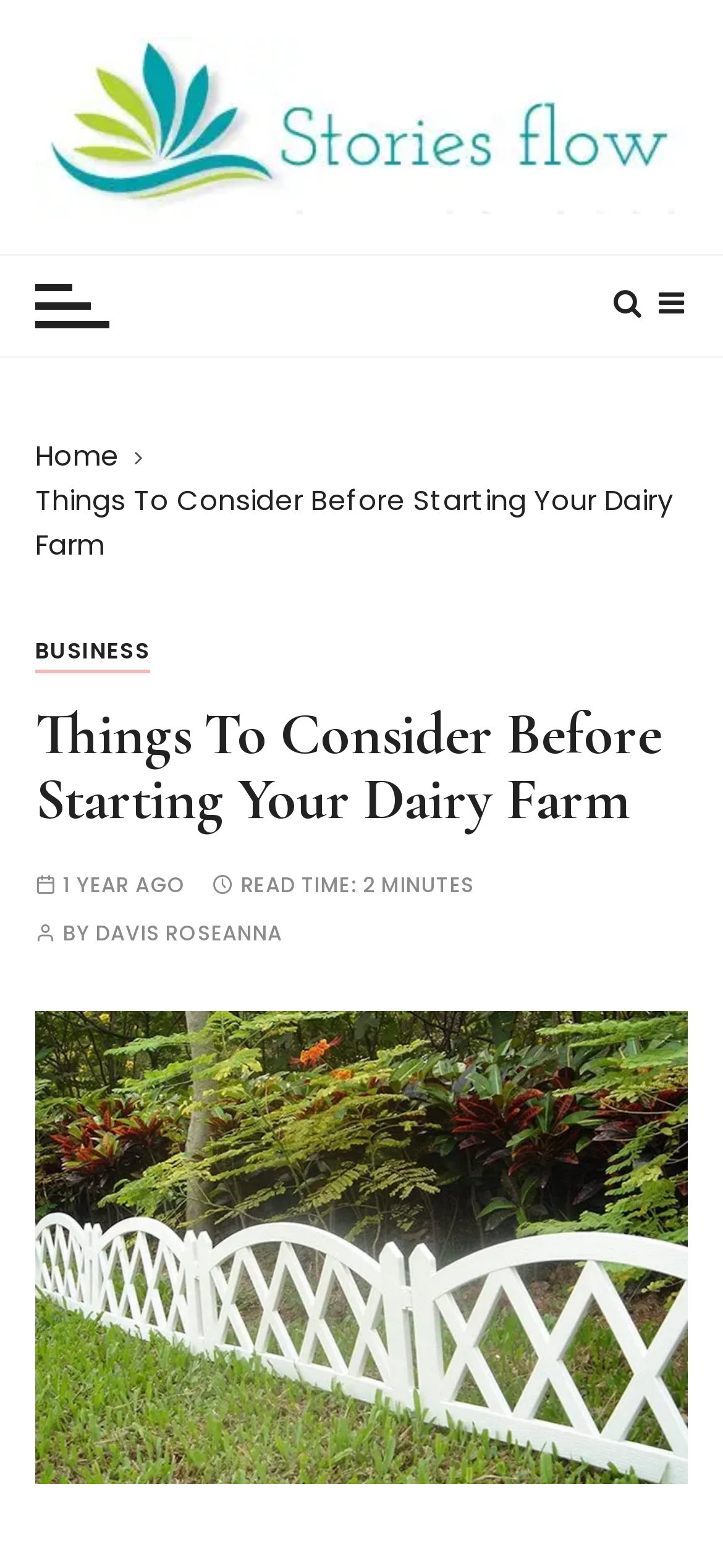Using details from the image, please answer the following question comprehensively:
What is the name of the website?

I determined the name of the website by looking at the top section of the webpage, where I found a link with the text 'Stories Flow – Hub of Latest News and Articles', which suggests that this is the name of the website.